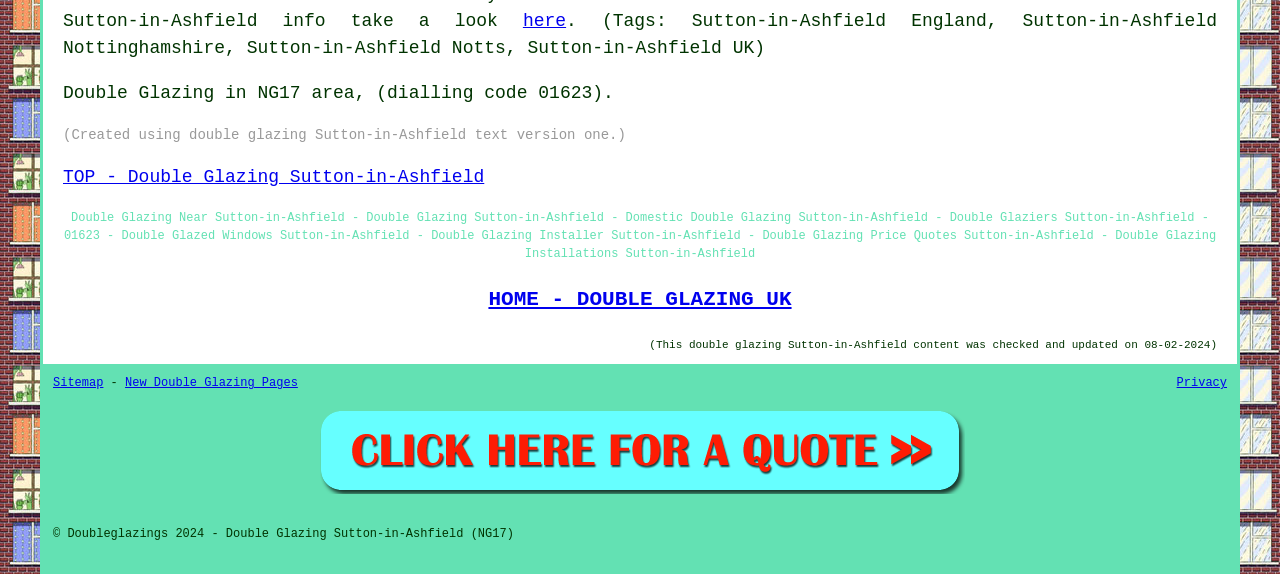Please provide a one-word or phrase answer to the question: 
What is the phone number for the double glazing service?

01623